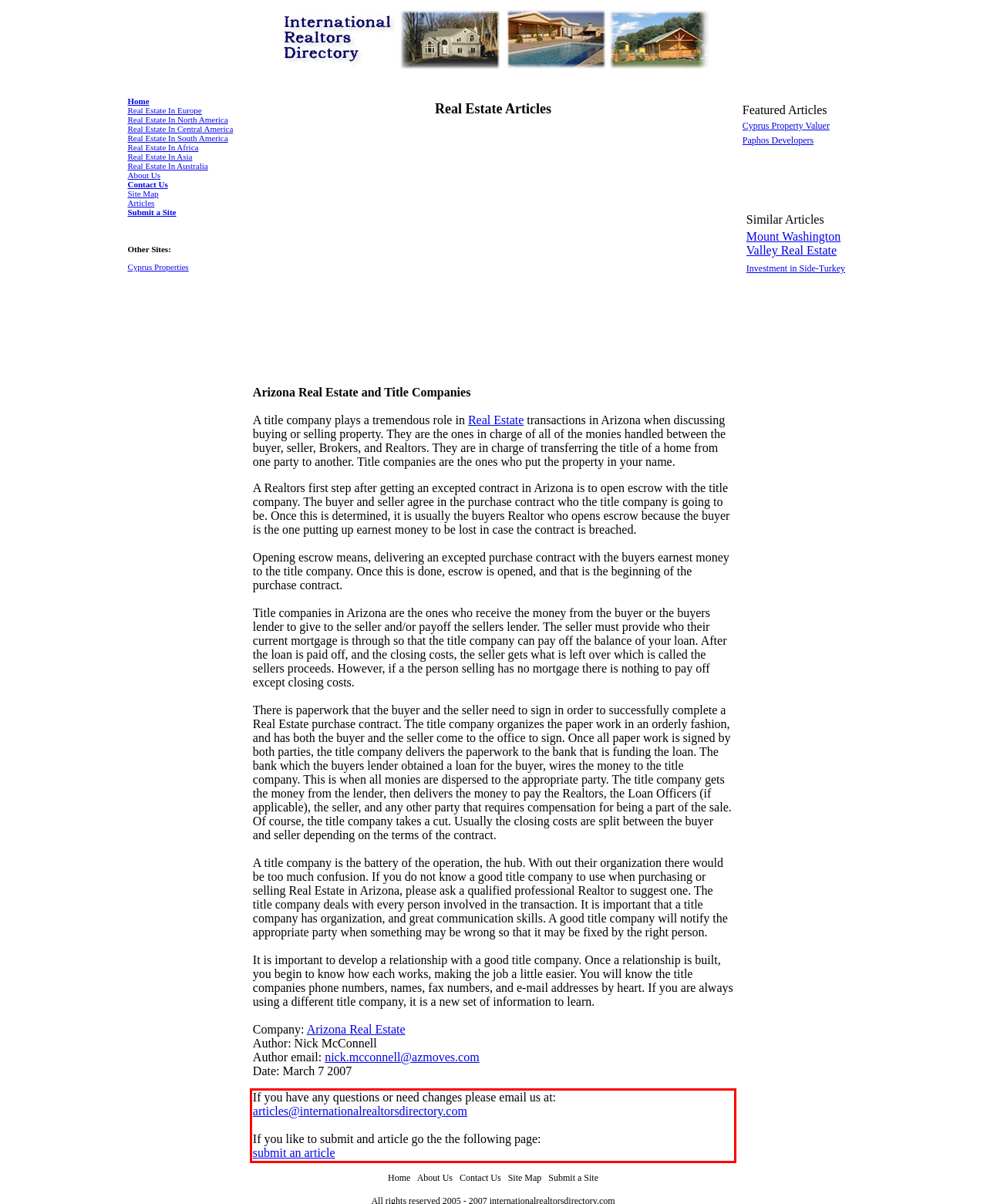There is a screenshot of a webpage with a red bounding box around a UI element. Please use OCR to extract the text within the red bounding box.

If you have any questions or need changes please email us at: articles@internationalrealtorsdirectory.com If you like to submit and article go the the following page: submit an article